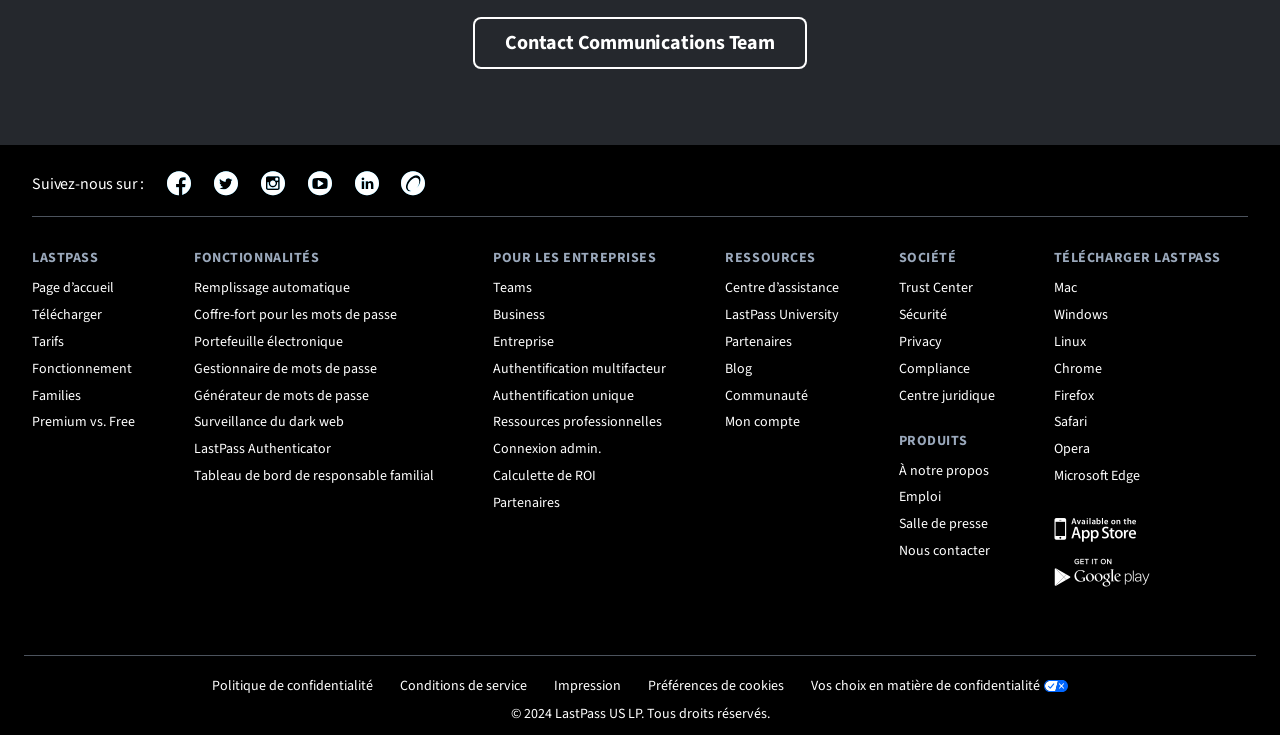Given the element description: "Gestionnaire de mots de passe", predict the bounding box coordinates of the UI element it refers to, using four float numbers between 0 and 1, i.e., [left, top, right, bottom].

[0.152, 0.488, 0.295, 0.515]